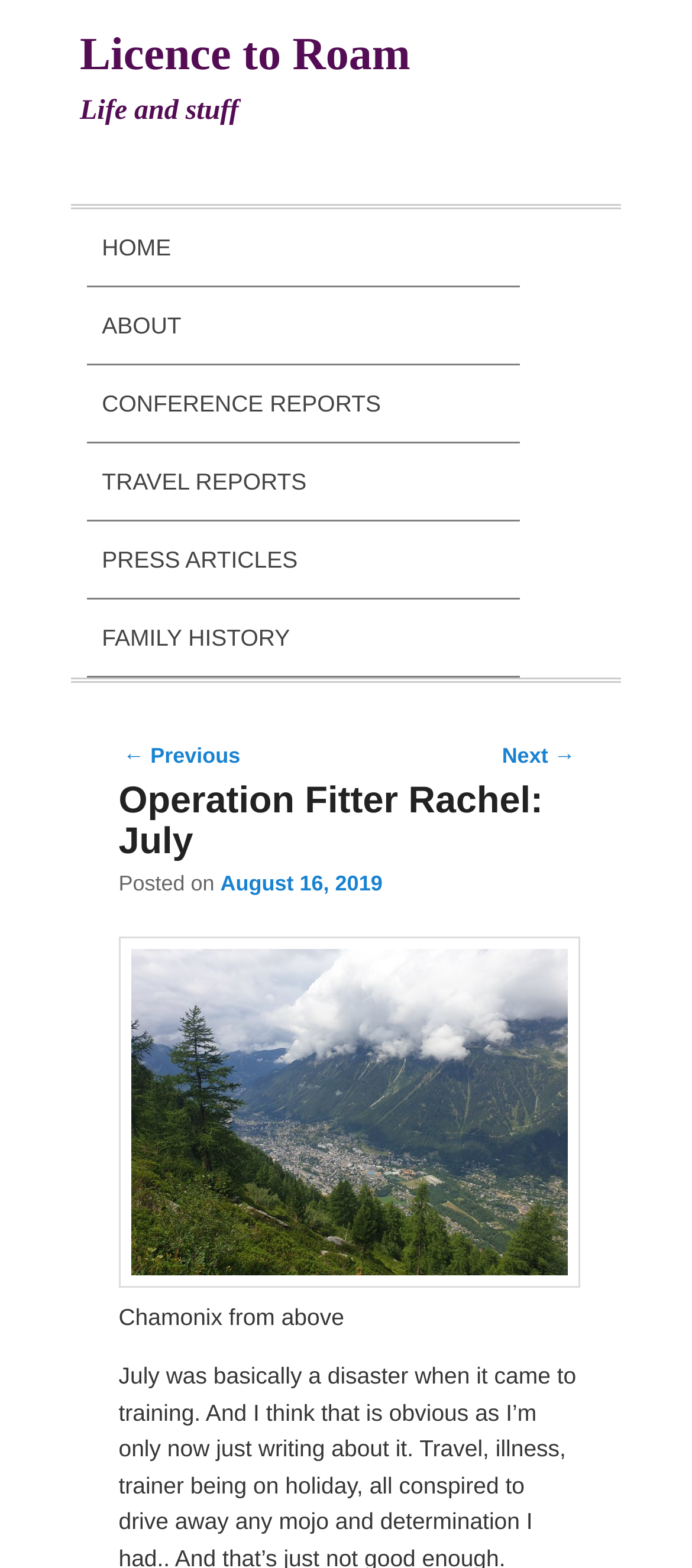Pinpoint the bounding box coordinates for the area that should be clicked to perform the following instruction: "View Author Guidelines".

None